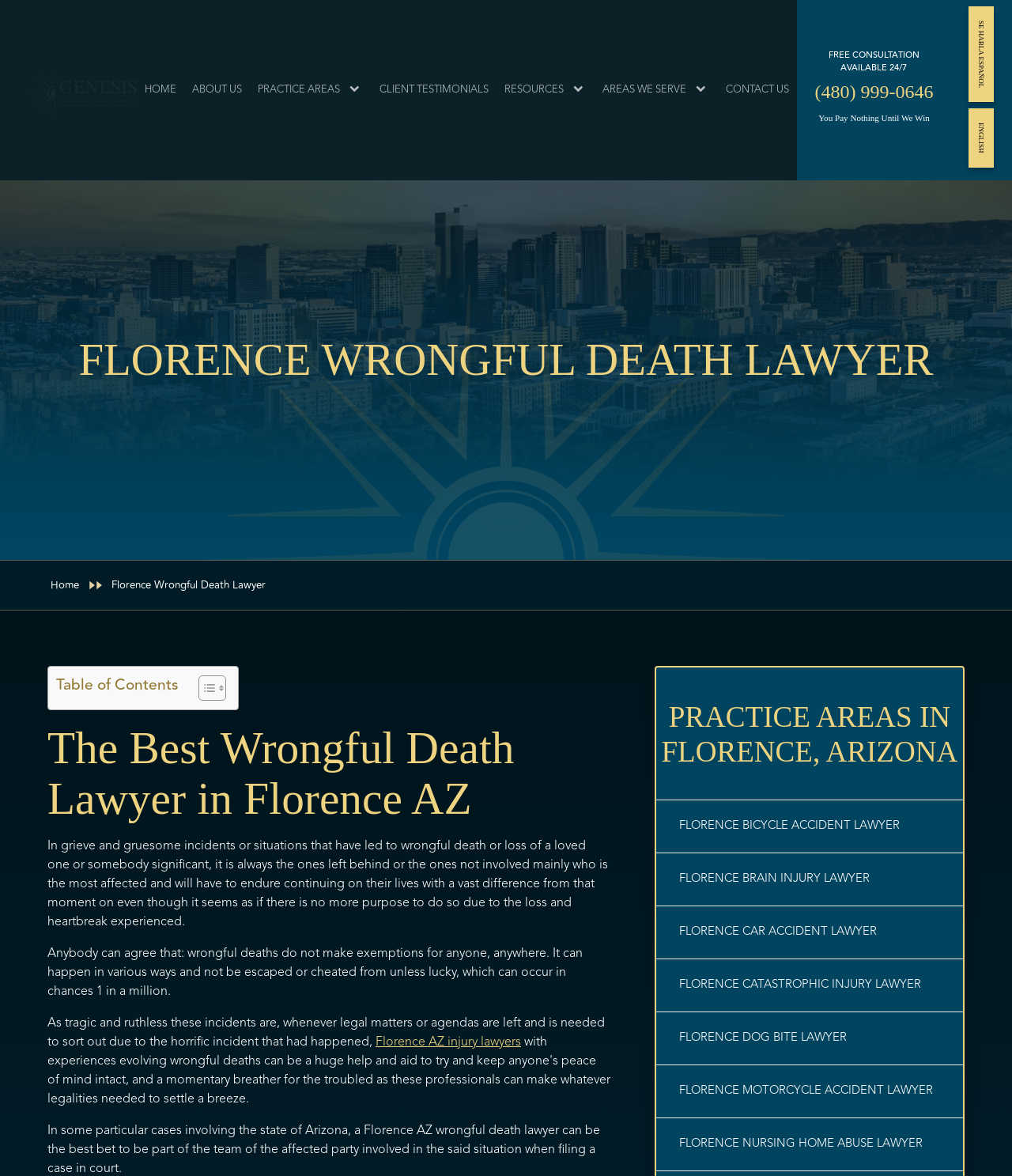What is the main topic of this webpage? Based on the screenshot, please respond with a single word or phrase.

Wrongful Death Lawyer